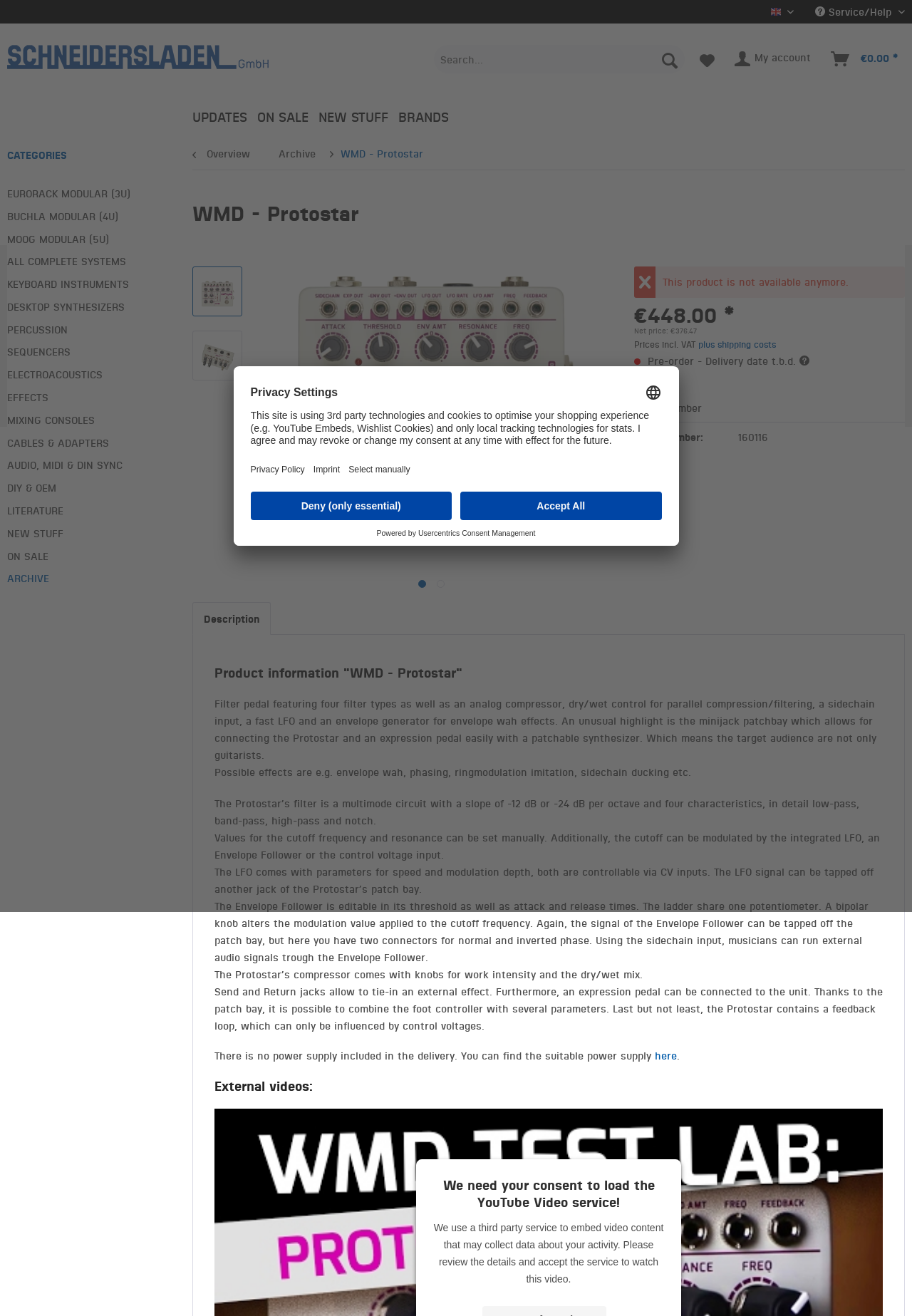Give a short answer using one word or phrase for the question:
How many preview images are displayed?

2